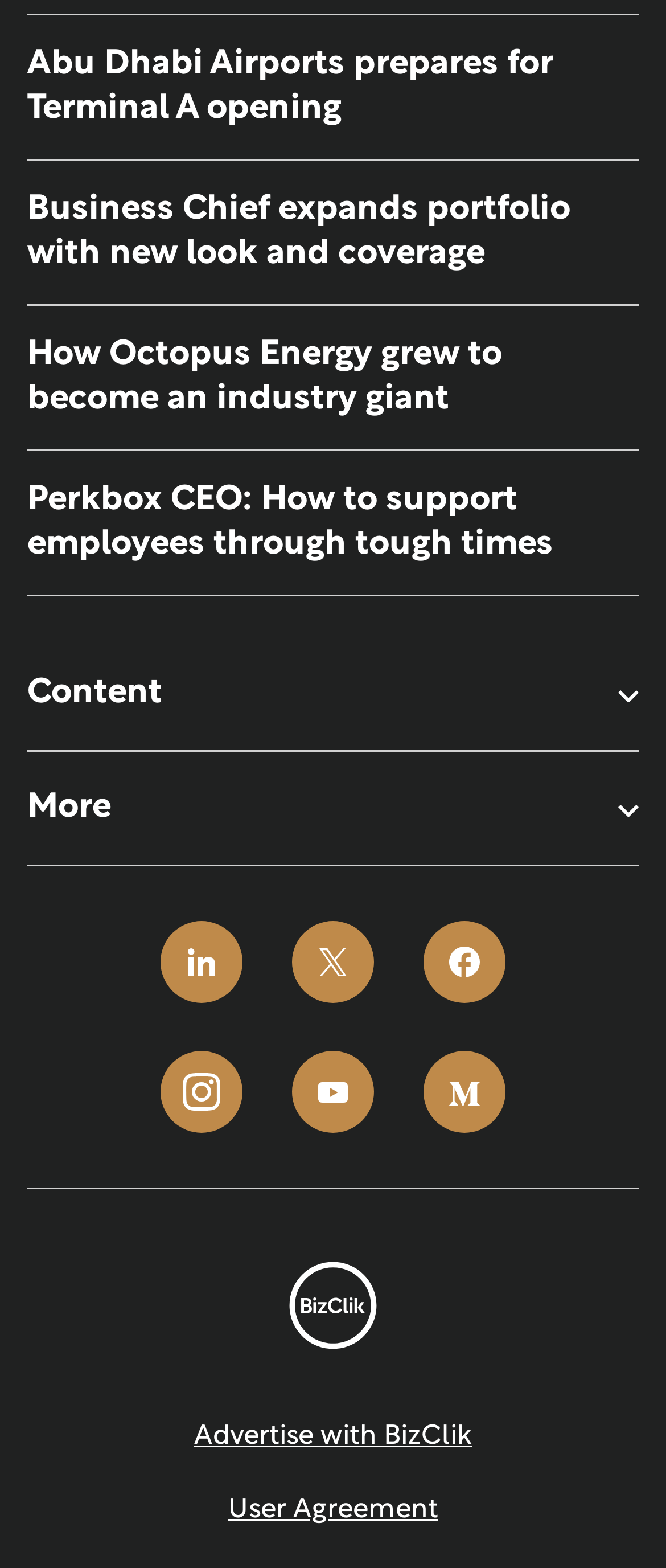Highlight the bounding box coordinates of the element that should be clicked to carry out the following instruction: "contact us". The coordinates must be given as four float numbers ranging from 0 to 1, i.e., [left, top, right, bottom].

None